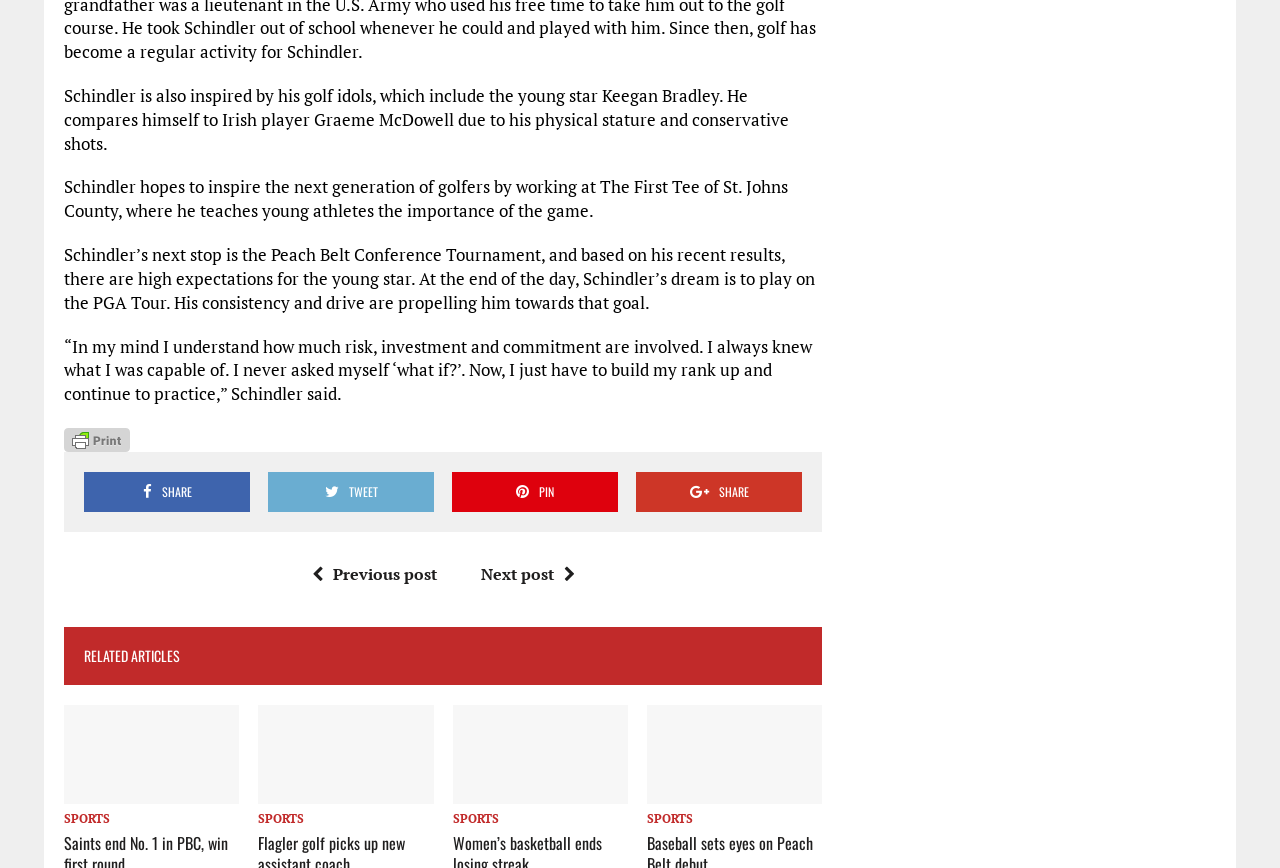Identify the bounding box coordinates for the element you need to click to achieve the following task: "Go to the next post". The coordinates must be four float values ranging from 0 to 1, formatted as [left, top, right, bottom].

[0.376, 0.648, 0.457, 0.674]